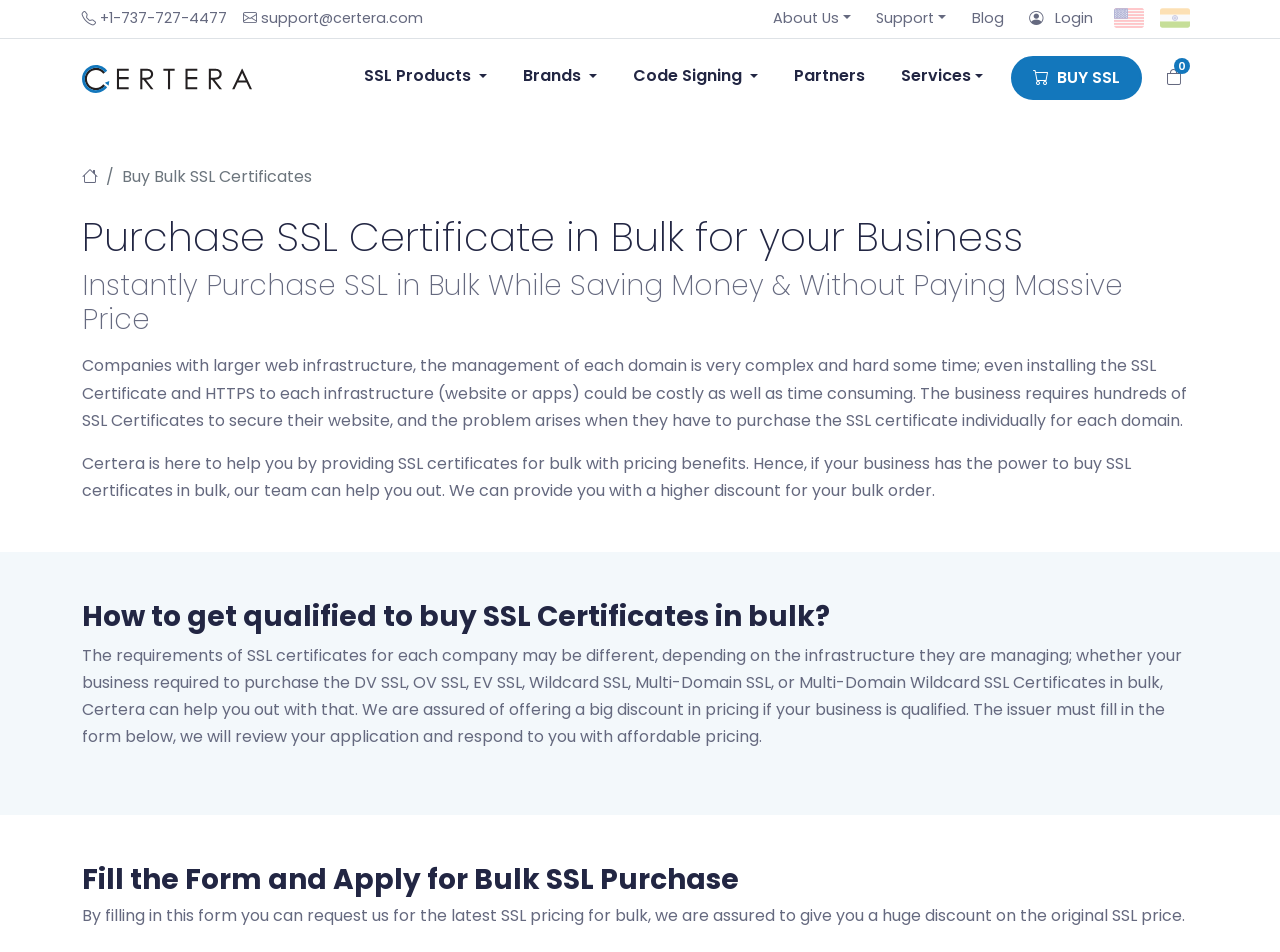Locate the bounding box coordinates of the area you need to click to fulfill this instruction: 'Login to the account'. The coordinates must be in the form of four float numbers ranging from 0 to 1: [left, top, right, bottom].

[0.794, 0.0, 0.864, 0.036]